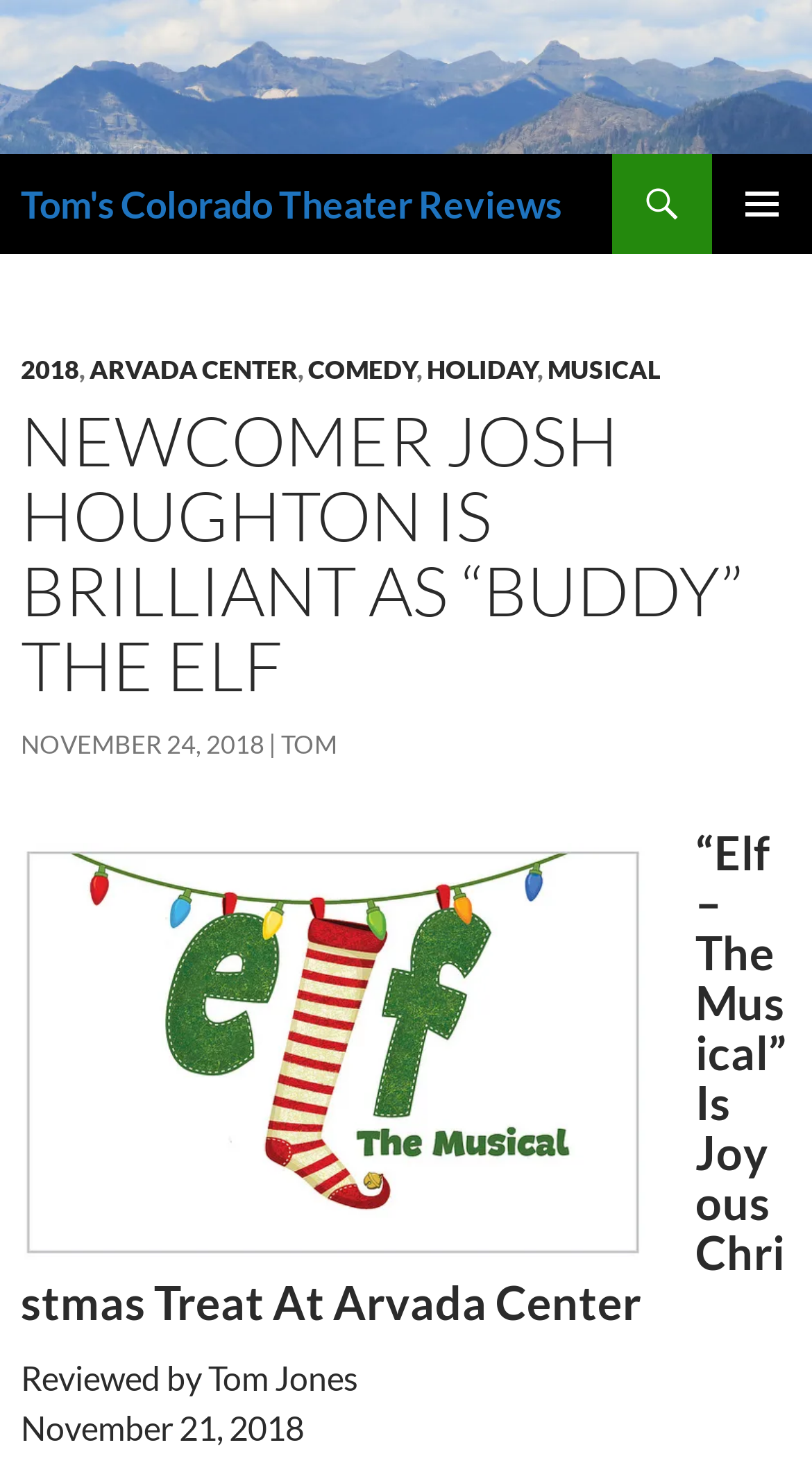Answer the question with a brief word or phrase:
What is the date of the review?

November 21, 2018